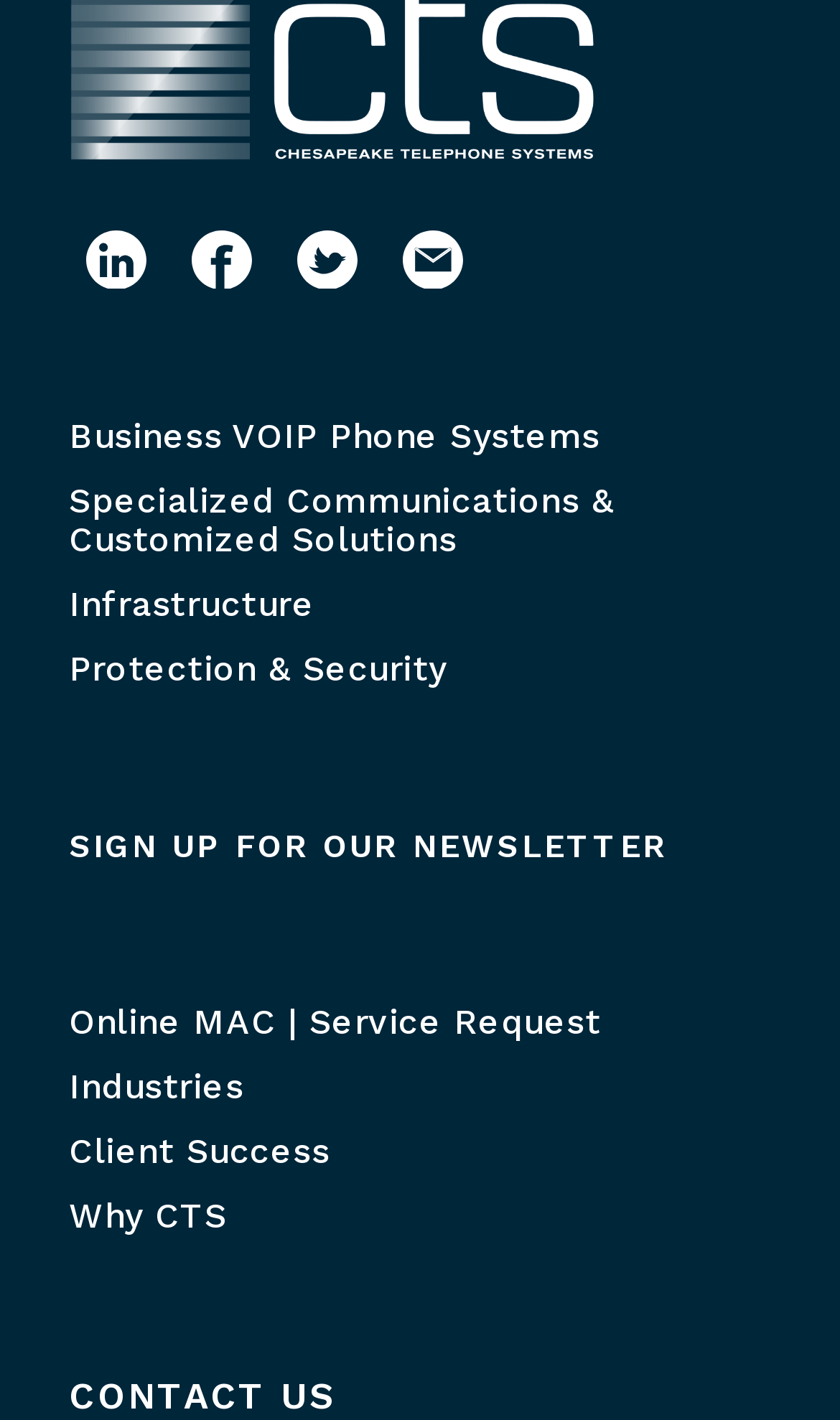Identify the bounding box coordinates for the element you need to click to achieve the following task: "View Client Success stories". The coordinates must be four float values ranging from 0 to 1, formatted as [left, top, right, bottom].

[0.082, 0.796, 0.392, 0.825]